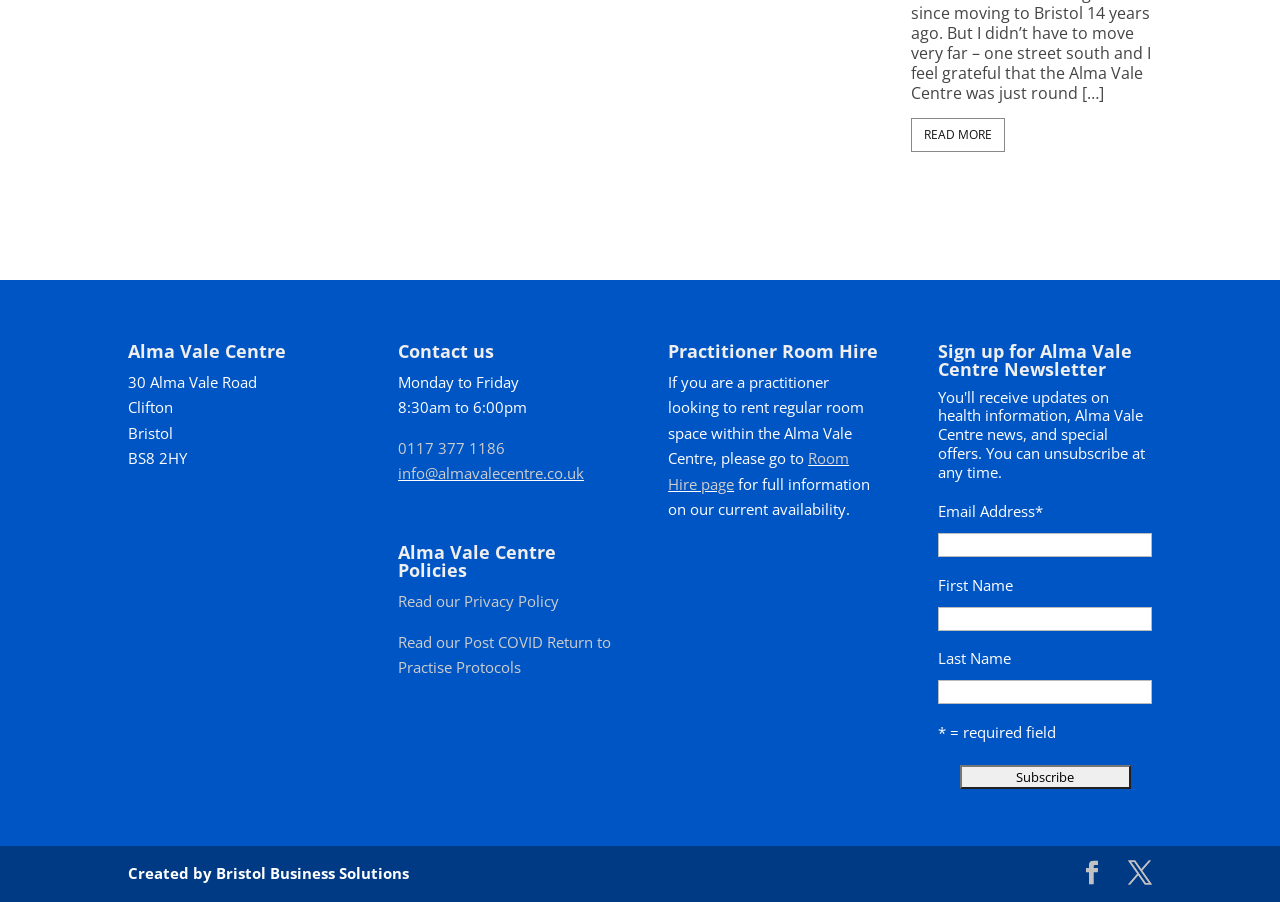Please identify the coordinates of the bounding box for the clickable region that will accomplish this instruction: "Subscribe to the newsletter".

[0.75, 0.849, 0.883, 0.875]